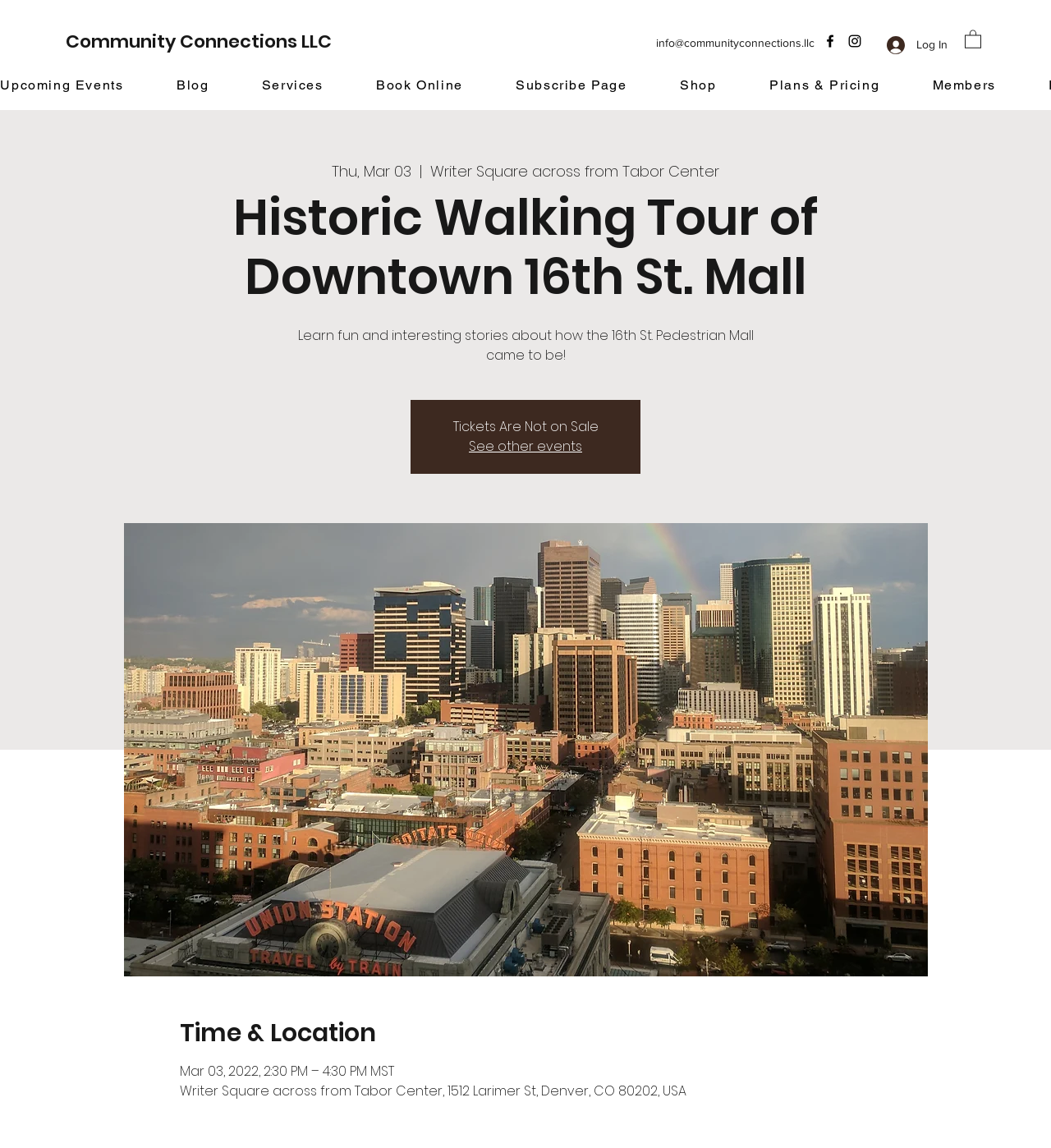Respond with a single word or phrase for the following question: 
What is the location of the event?

Writer Square across from Tabor Center